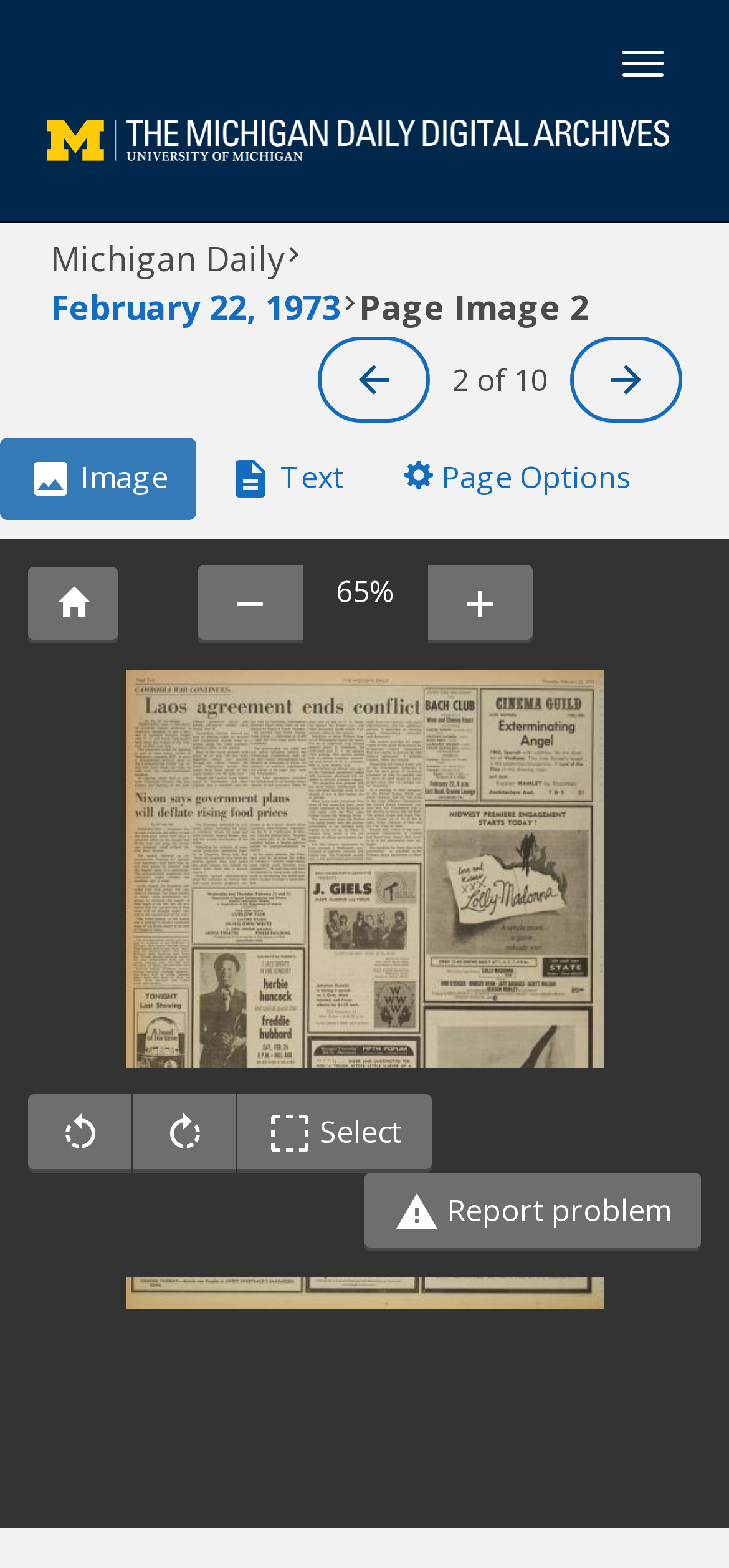Please identify the bounding box coordinates of the element I need to click to follow this instruction: "View February 22, 1973".

[0.069, 0.176, 0.467, 0.215]